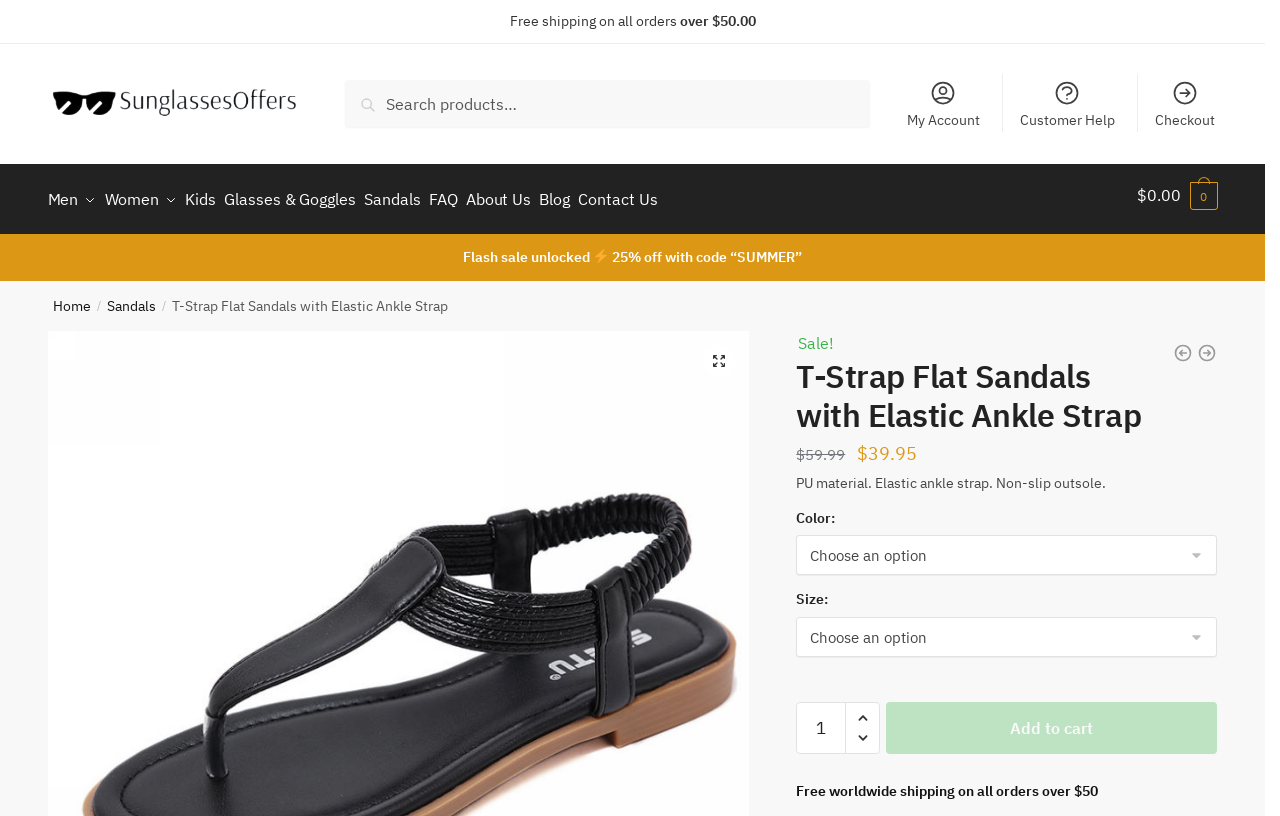Identify the bounding box coordinates of the area you need to click to perform the following instruction: "Add to cart".

[0.692, 0.849, 0.951, 0.912]